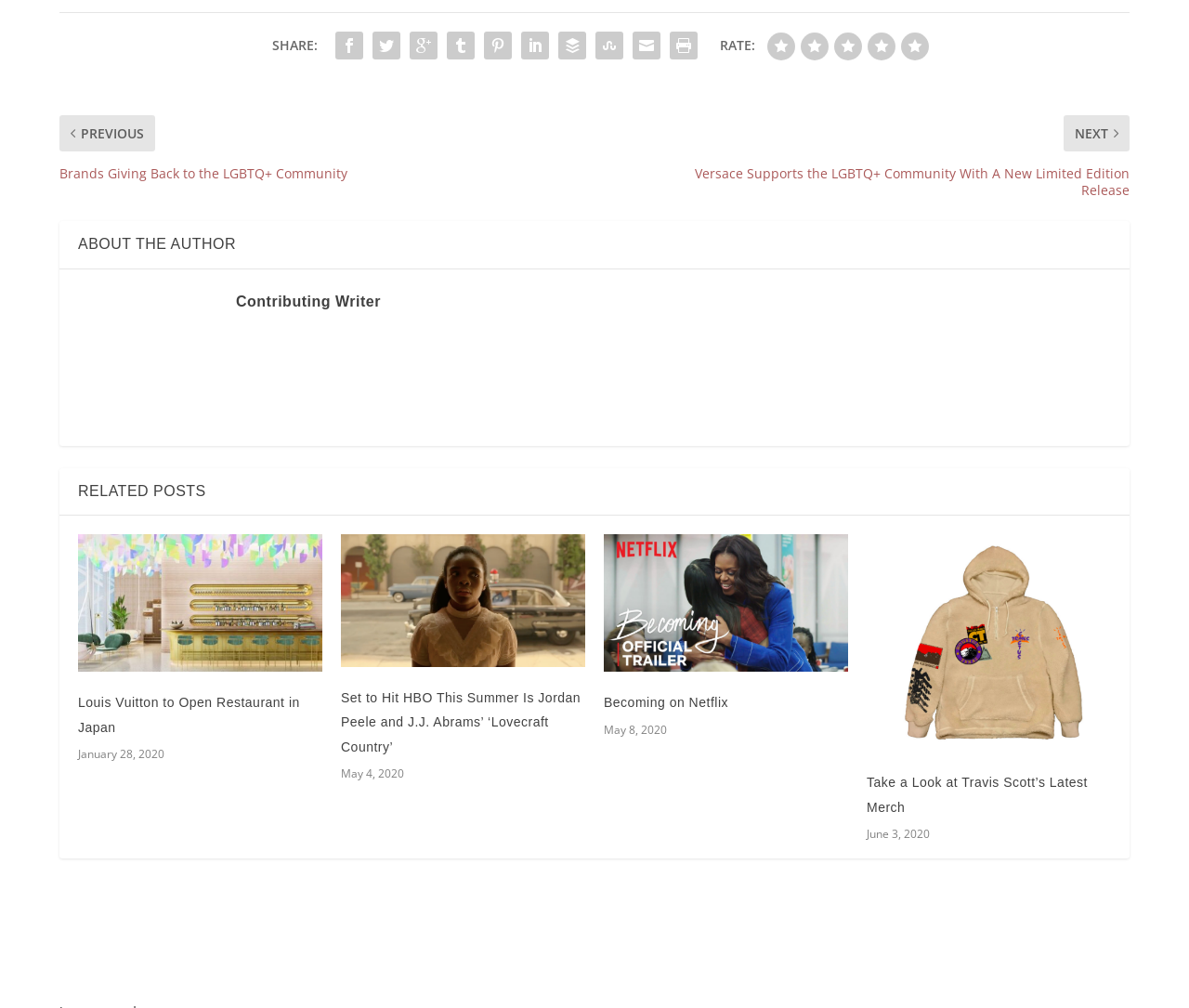Please provide a comprehensive answer to the question based on the screenshot: What is the purpose of the section at the bottom of the page?

The section at the bottom of the page is for leaving a reply, as indicated by the heading element 'Leave a reply' with bounding box coordinates [0.05, 0.947, 0.95, 0.981]. This section also includes instructions and fields for submitting a reply.